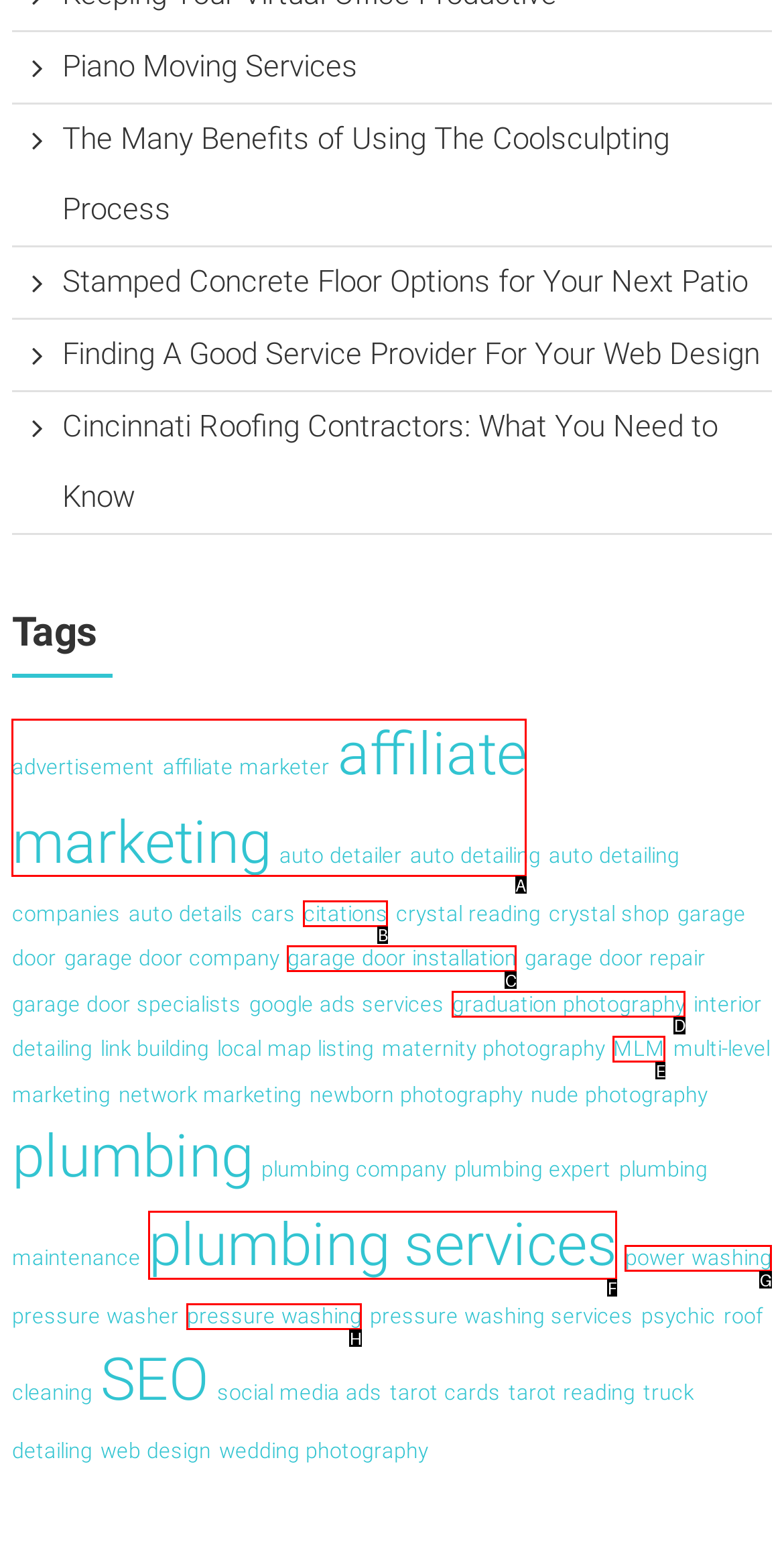Identify the letter of the option that should be selected to accomplish the following task: Explore 'affiliate marketing'. Provide the letter directly.

A